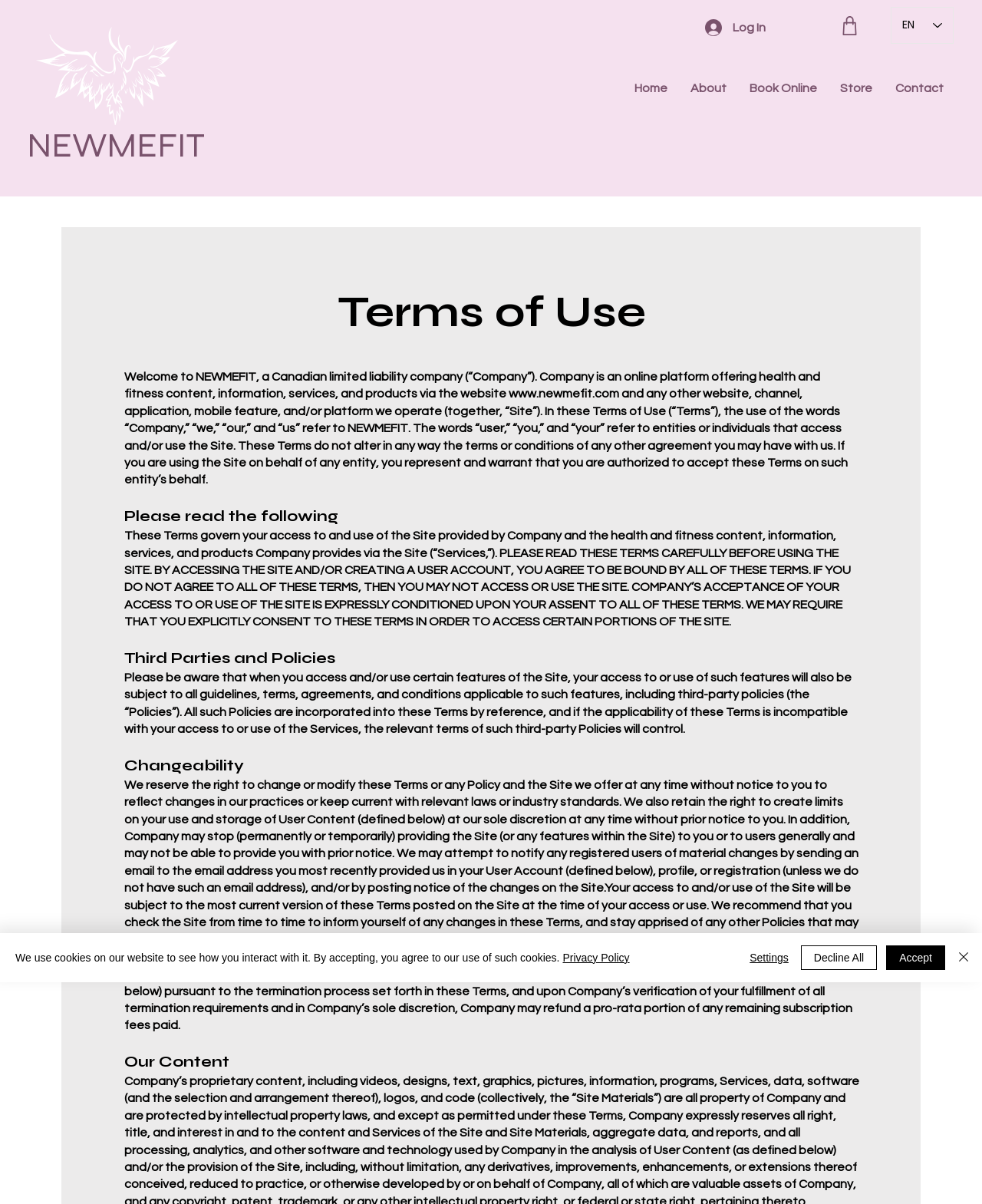What is the language of the website?
Please provide a full and detailed response to the question.

The language of the website can be determined from the combobox 'Language Selector - English selected' which indicates that the website is currently set to English.